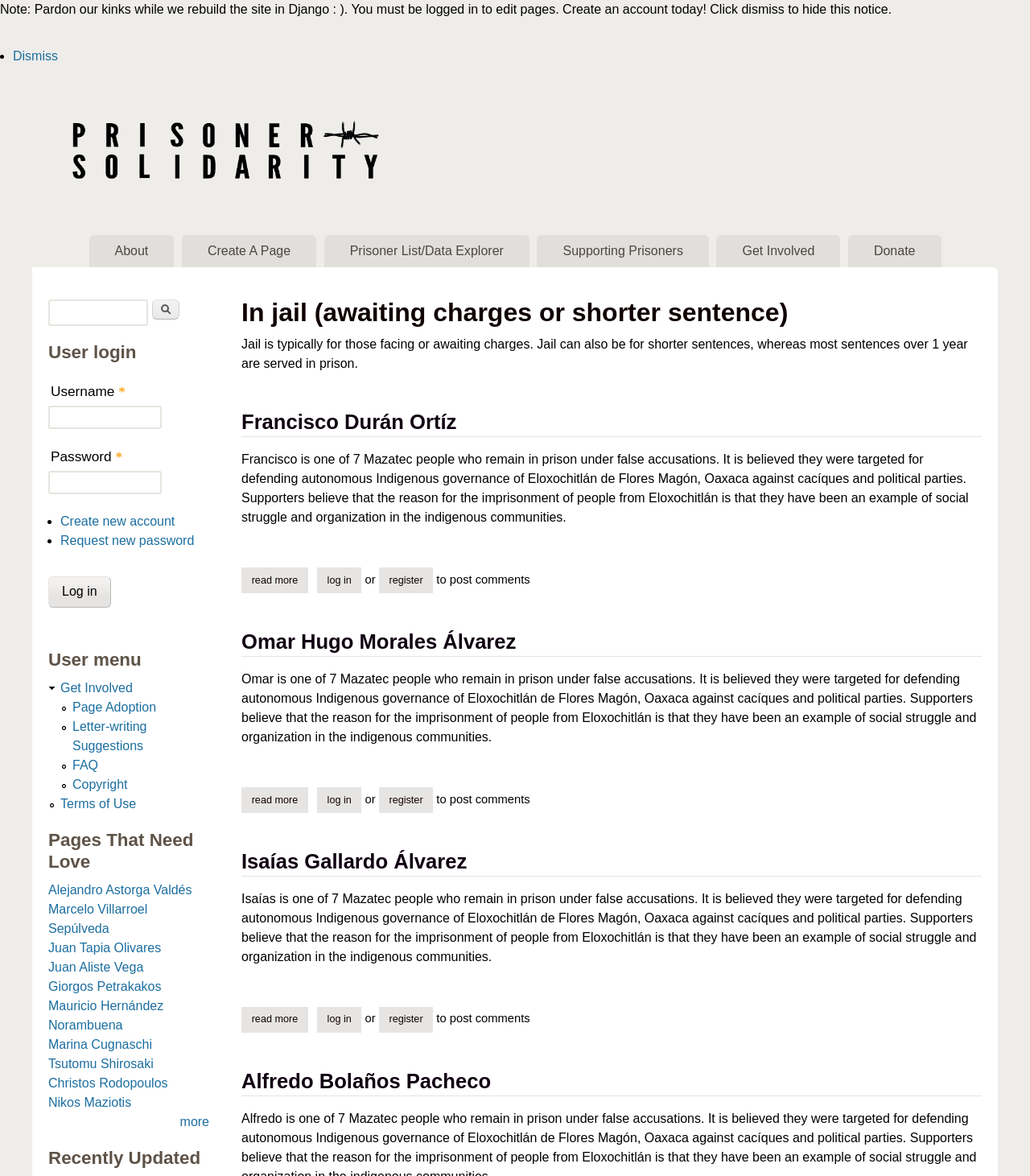Can users log in or register on the website?
Respond with a short answer, either a single word or a phrase, based on the image.

Yes